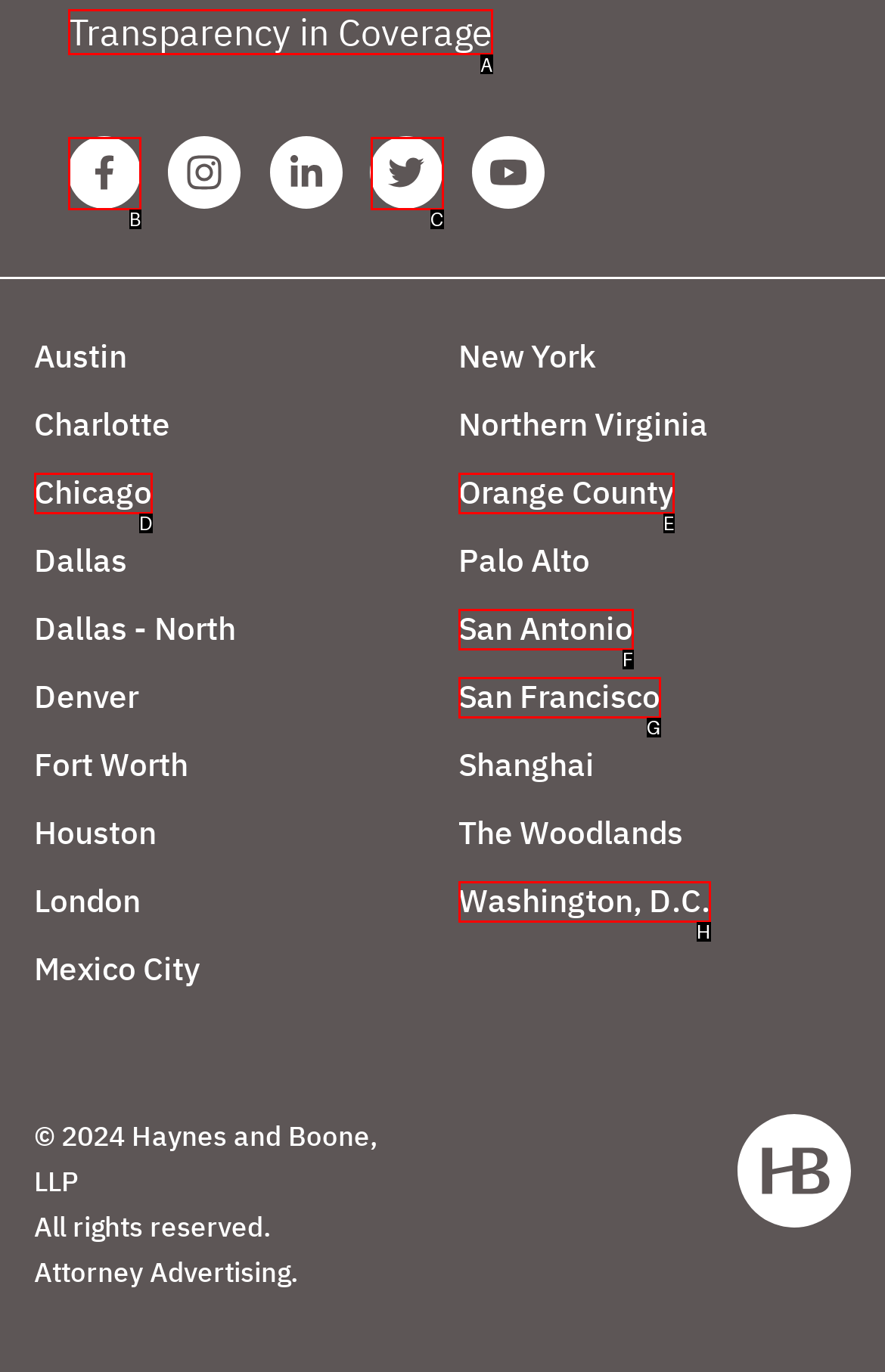Determine which HTML element best fits the description: aria-label="Twitter Haynes Boone Page"
Answer directly with the letter of the matching option from the available choices.

C